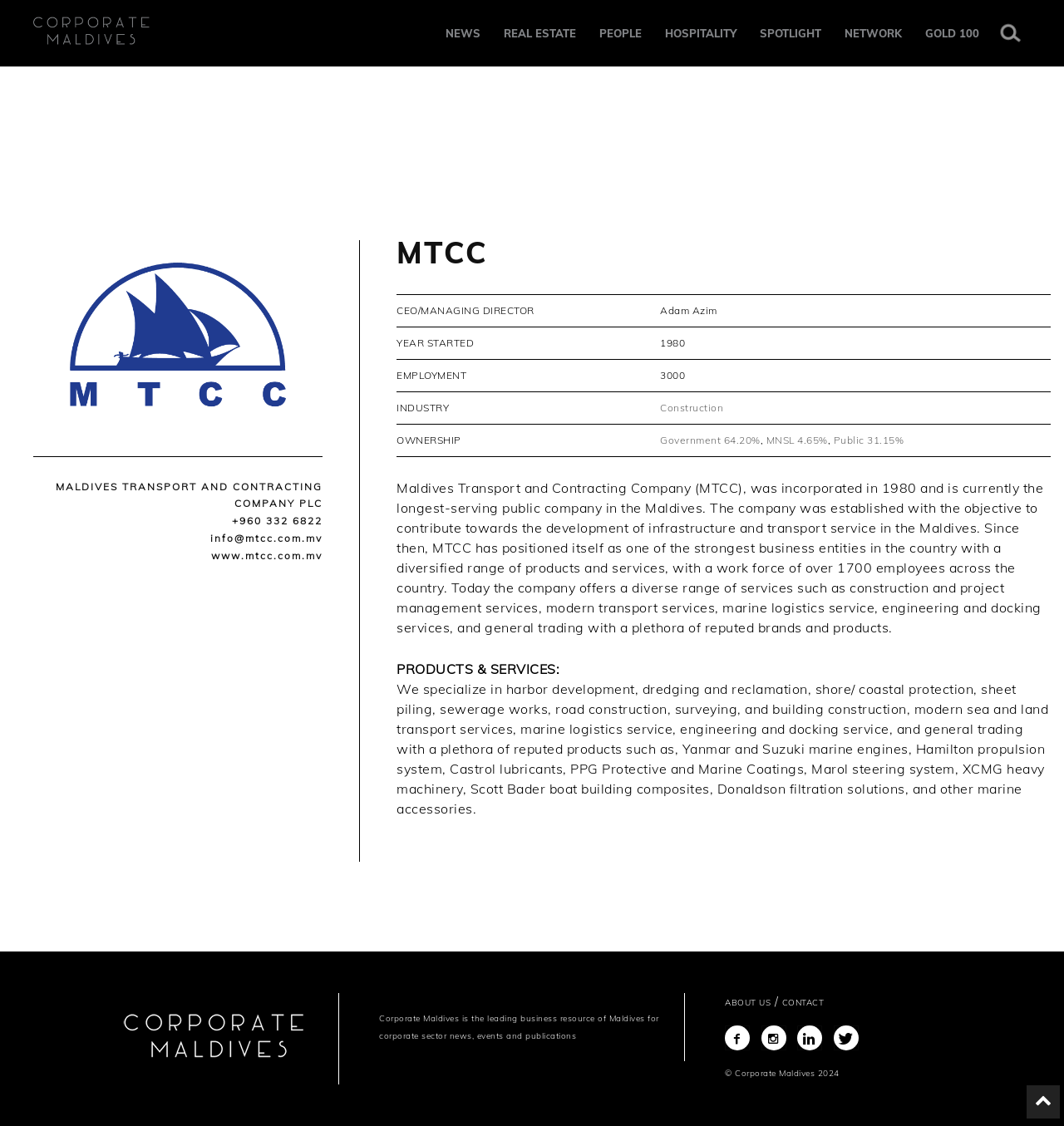Please specify the bounding box coordinates of the region to click in order to perform the following instruction: "Visit the REAL ESTATE page".

[0.473, 0.015, 0.541, 0.044]